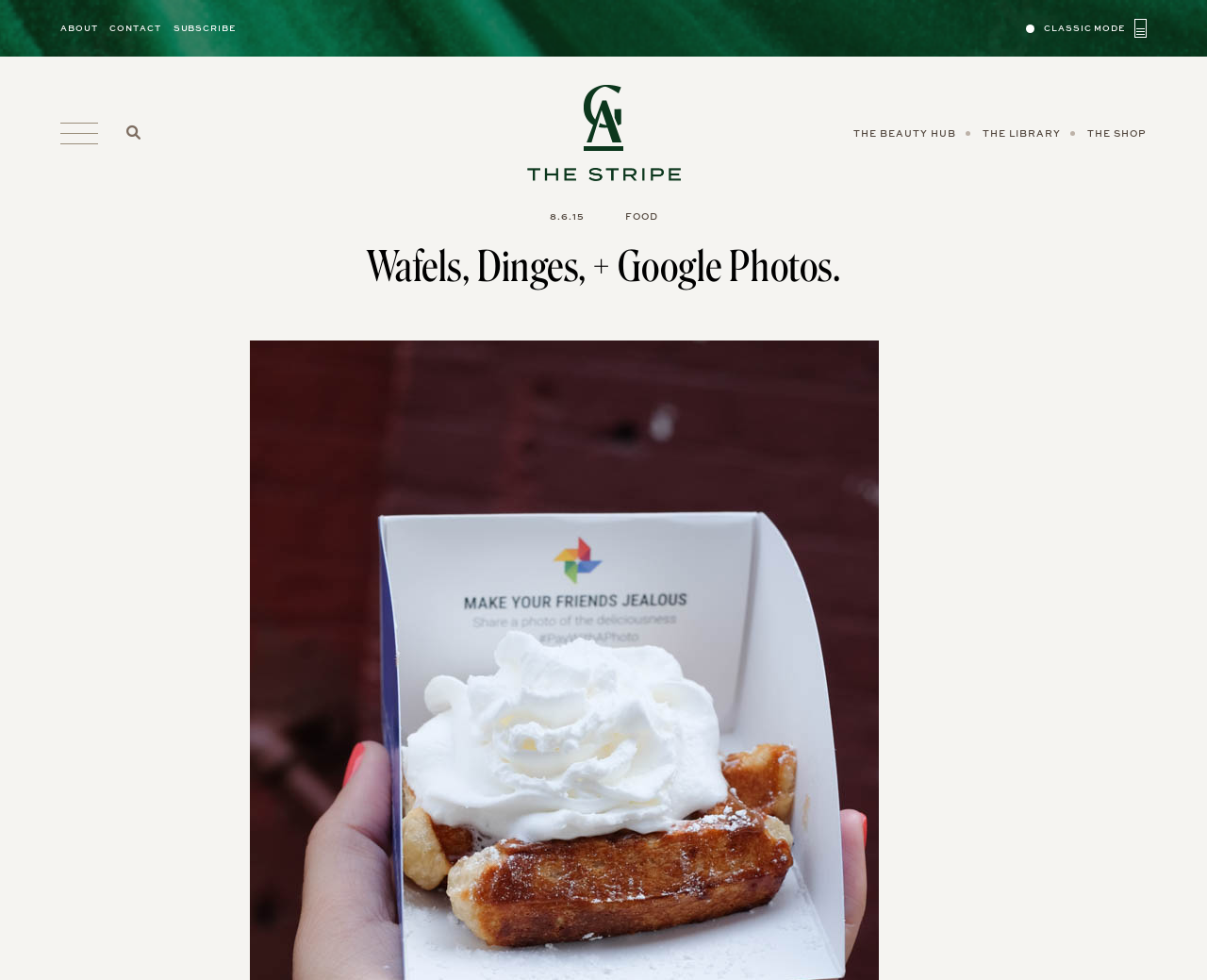Please find and generate the text of the main heading on the webpage.

Wafels, Dinges, + Google Photos.